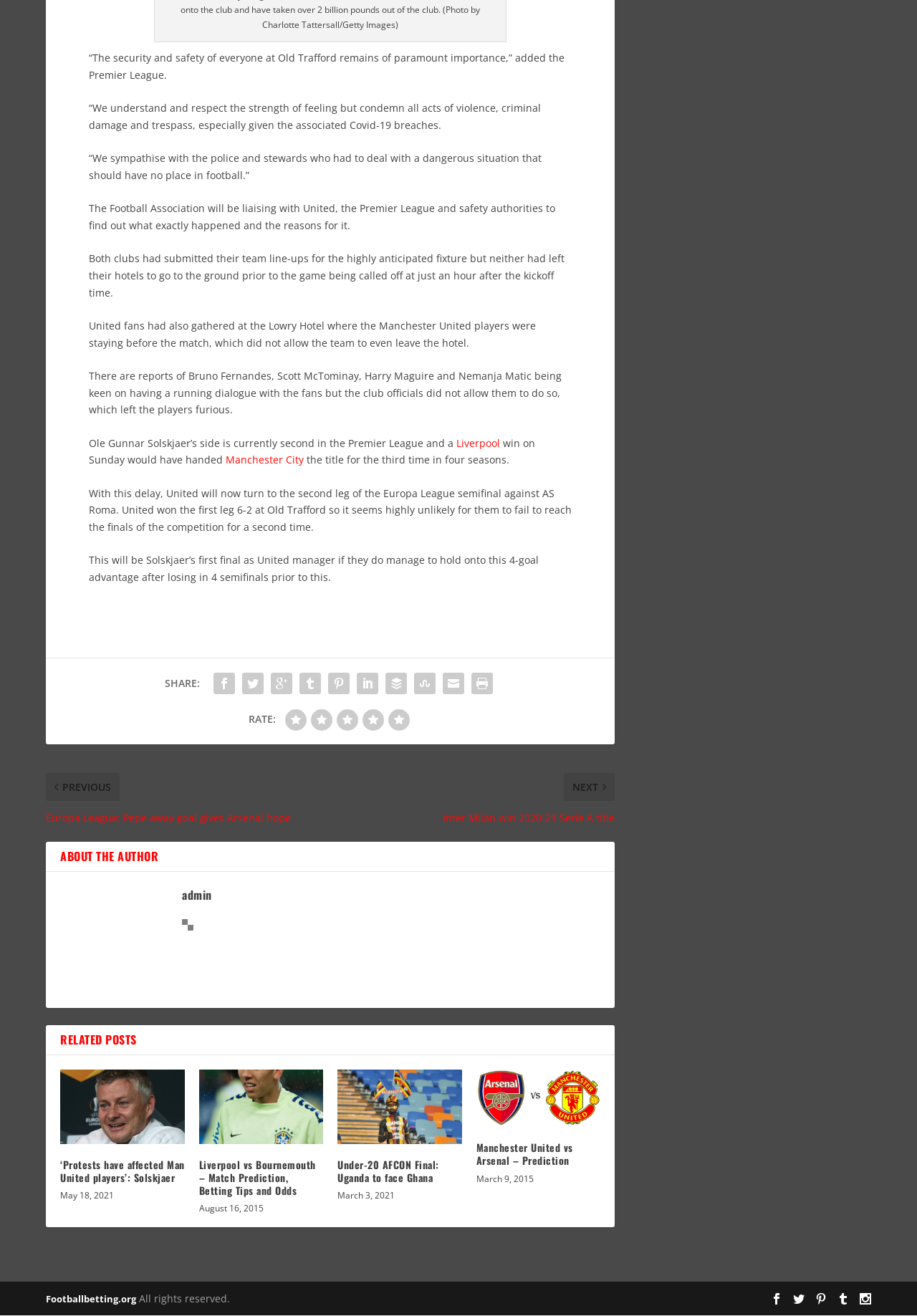Kindly provide the bounding box coordinates of the section you need to click on to fulfill the given instruction: "Click on the 'Manchester United vs Arsenal – Prediction' link".

[0.519, 0.808, 0.655, 0.851]